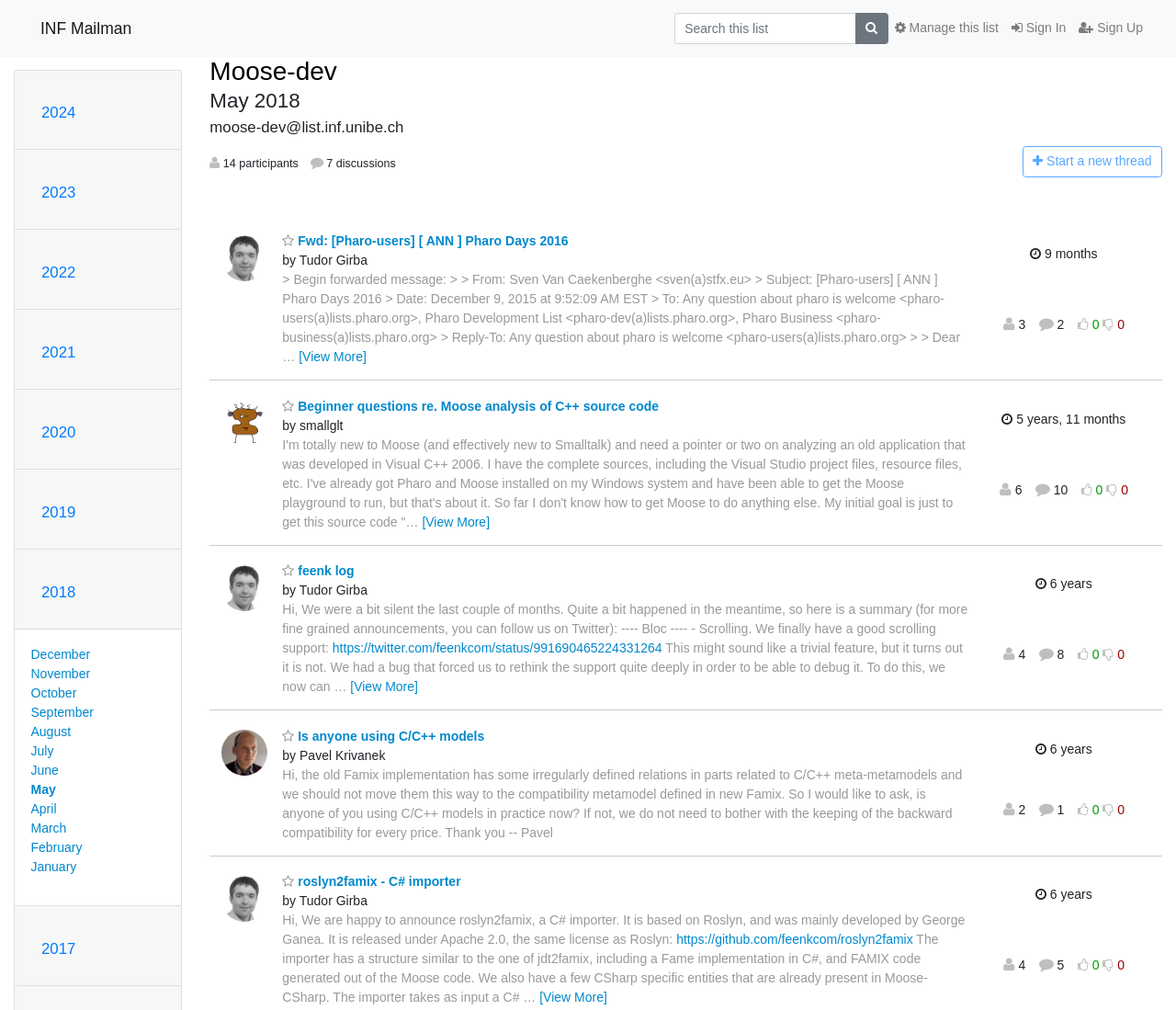Indicate the bounding box coordinates of the clickable region to achieve the following instruction: "View more of the thread."

[0.254, 0.346, 0.312, 0.36]